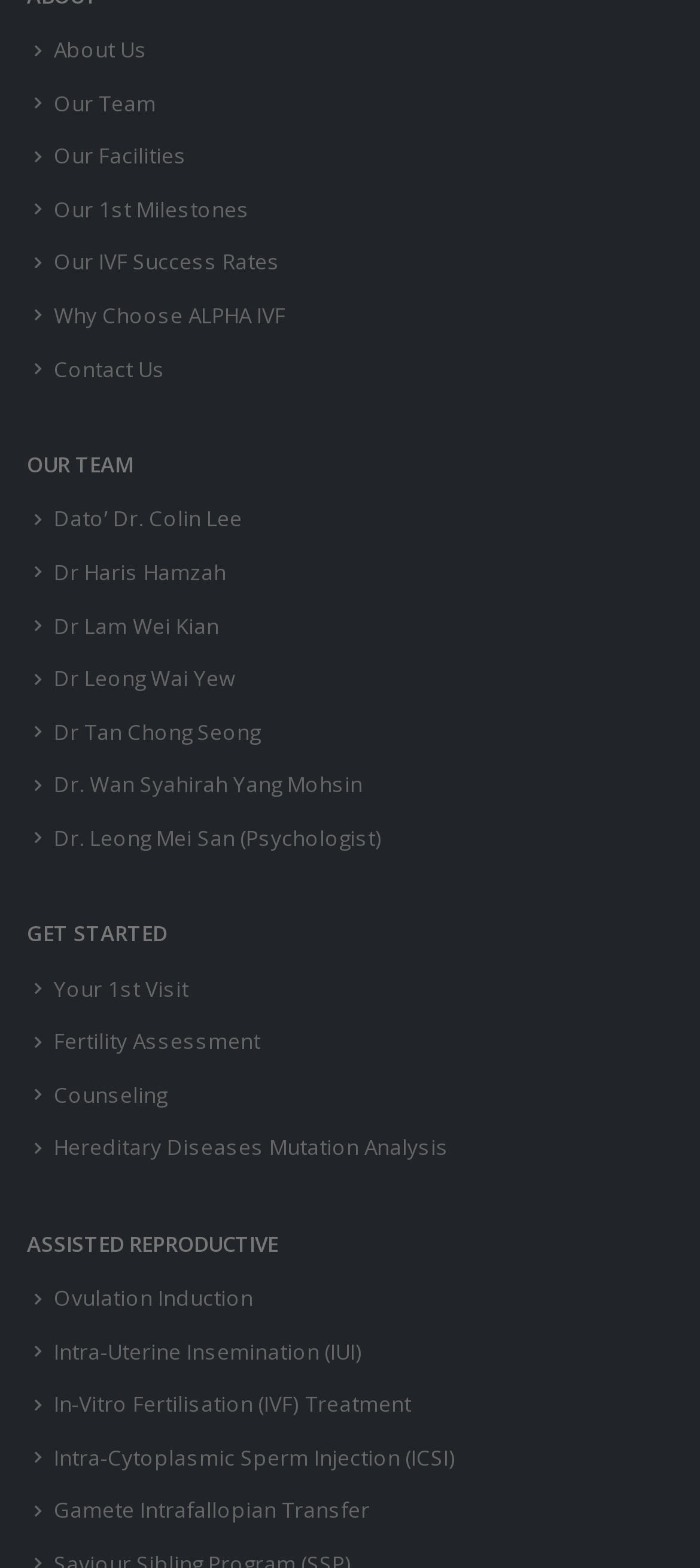Determine the bounding box coordinates of the clickable region to follow the instruction: "Get started with fertility assessment".

[0.077, 0.654, 0.372, 0.673]